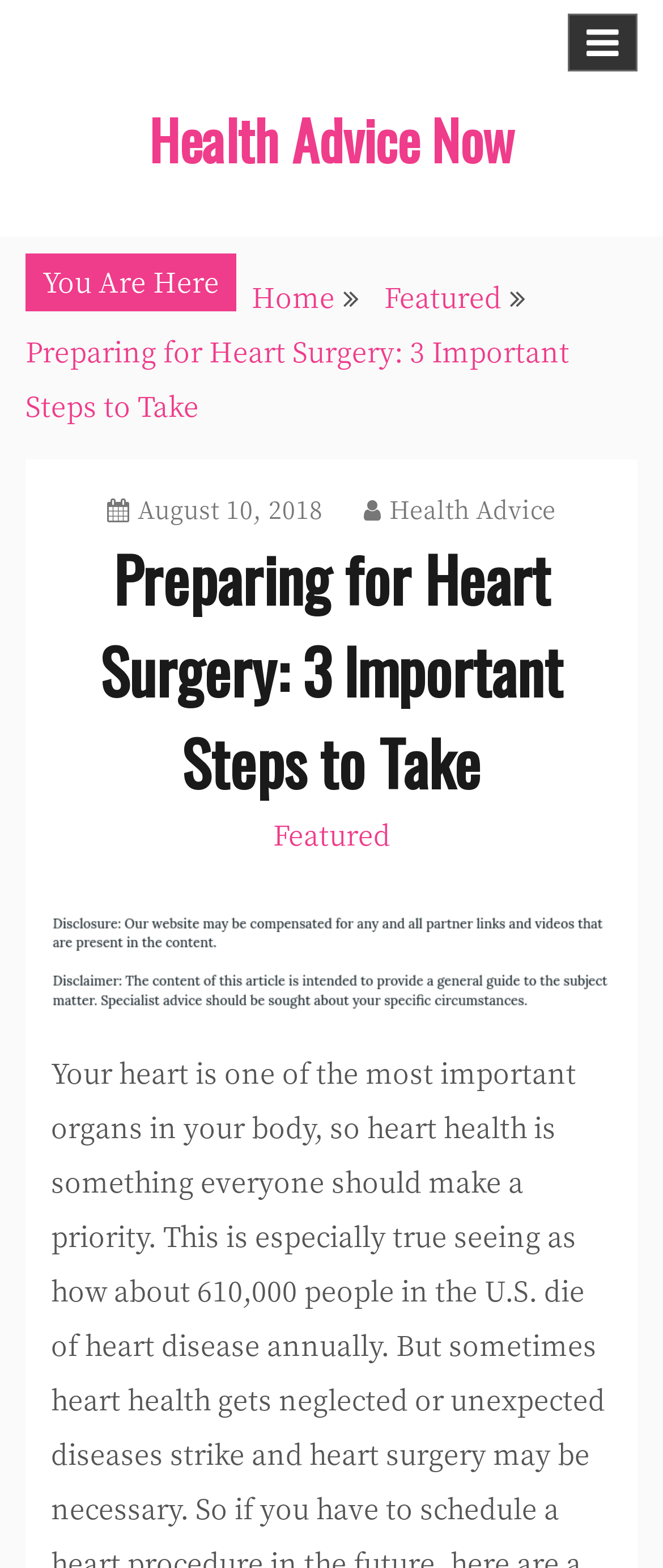Give a one-word or short phrase answer to this question: 
What is the category of the current article?

Health Advice